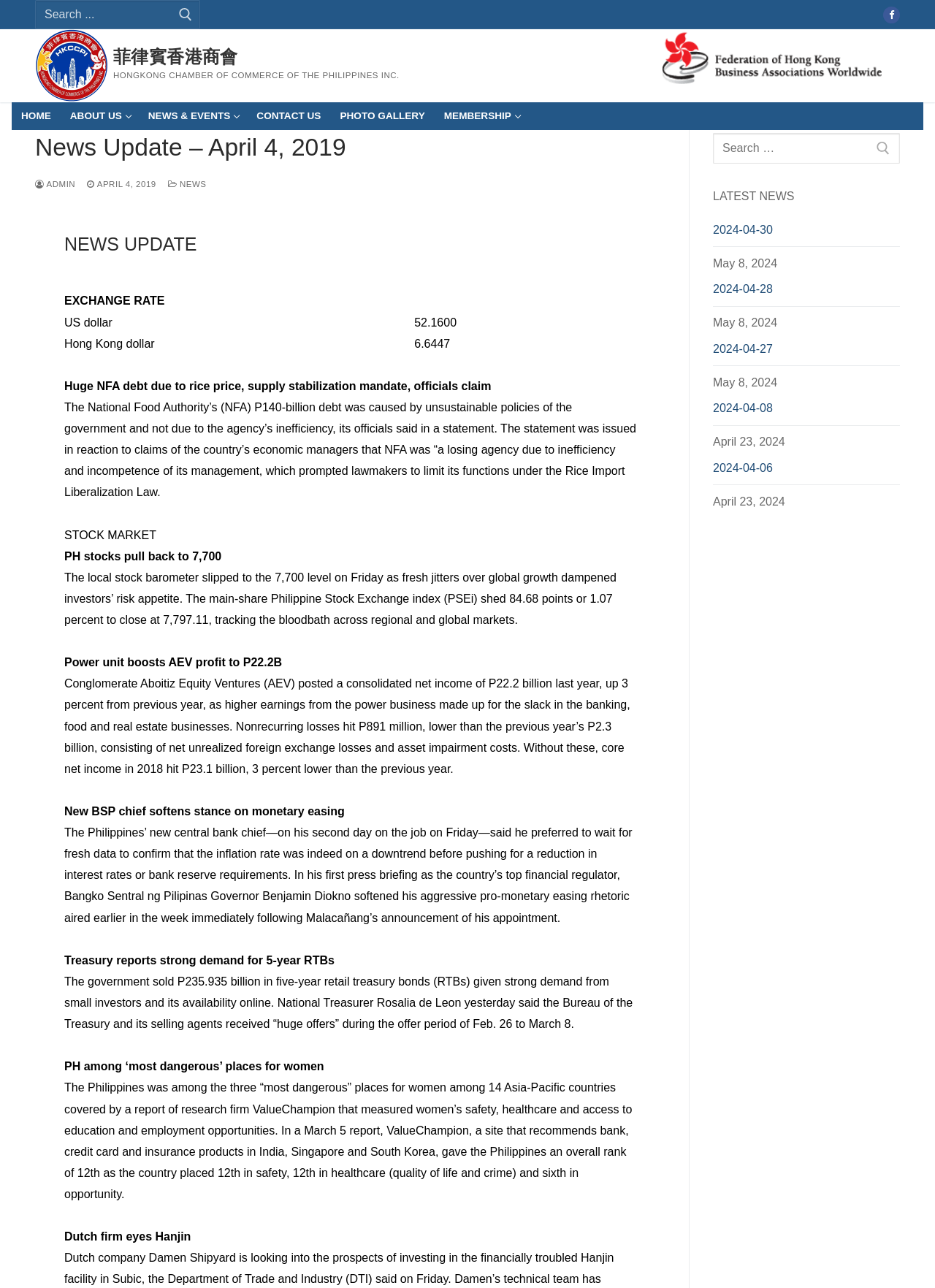Please answer the following question using a single word or phrase: 
What is the text of the first link on the webpage?

菲律賓香港商會